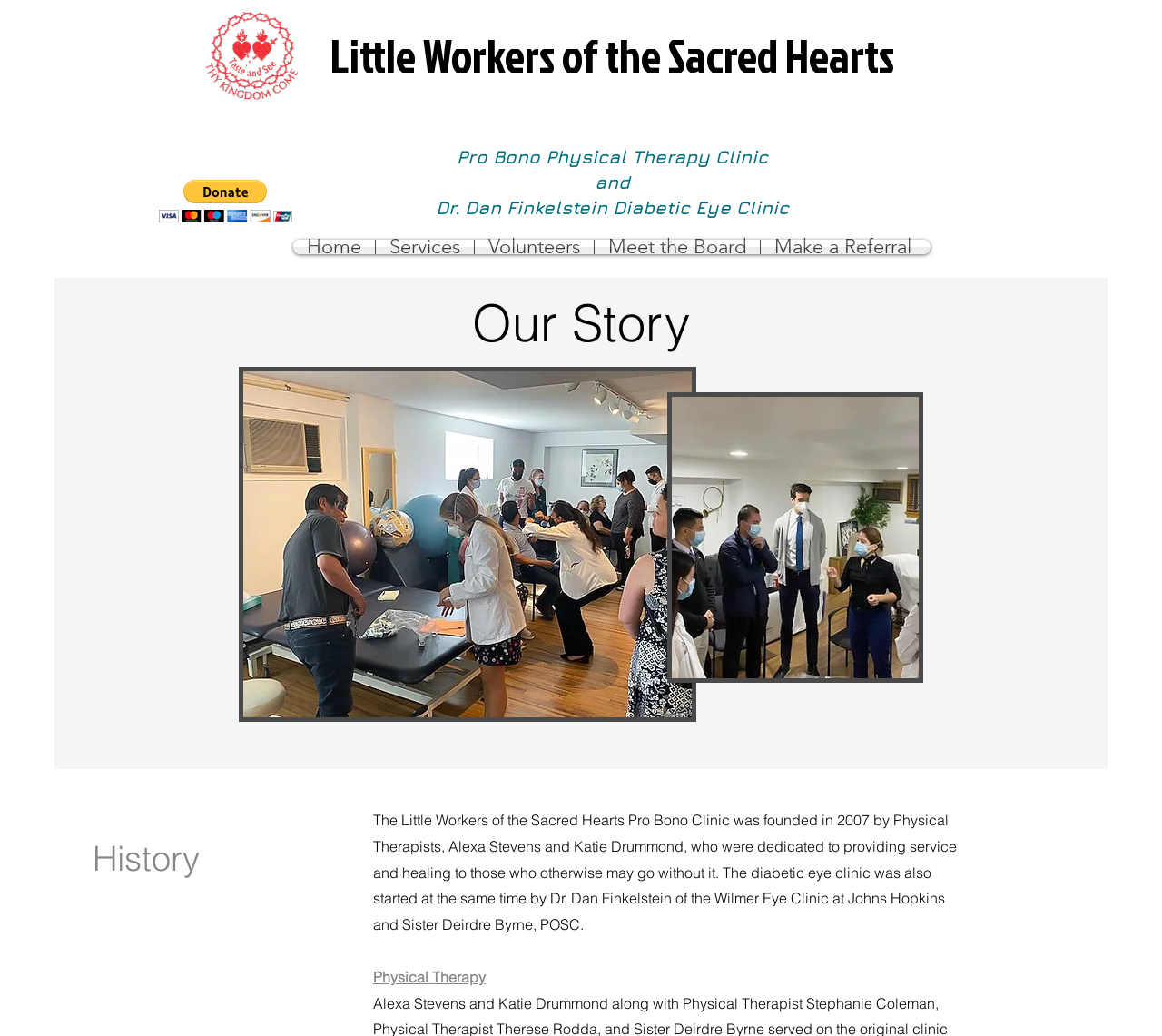Answer succinctly with a single word or phrase:
Who founded the Pro Bono Clinic?

Alexa Stevens and Katie Drummond